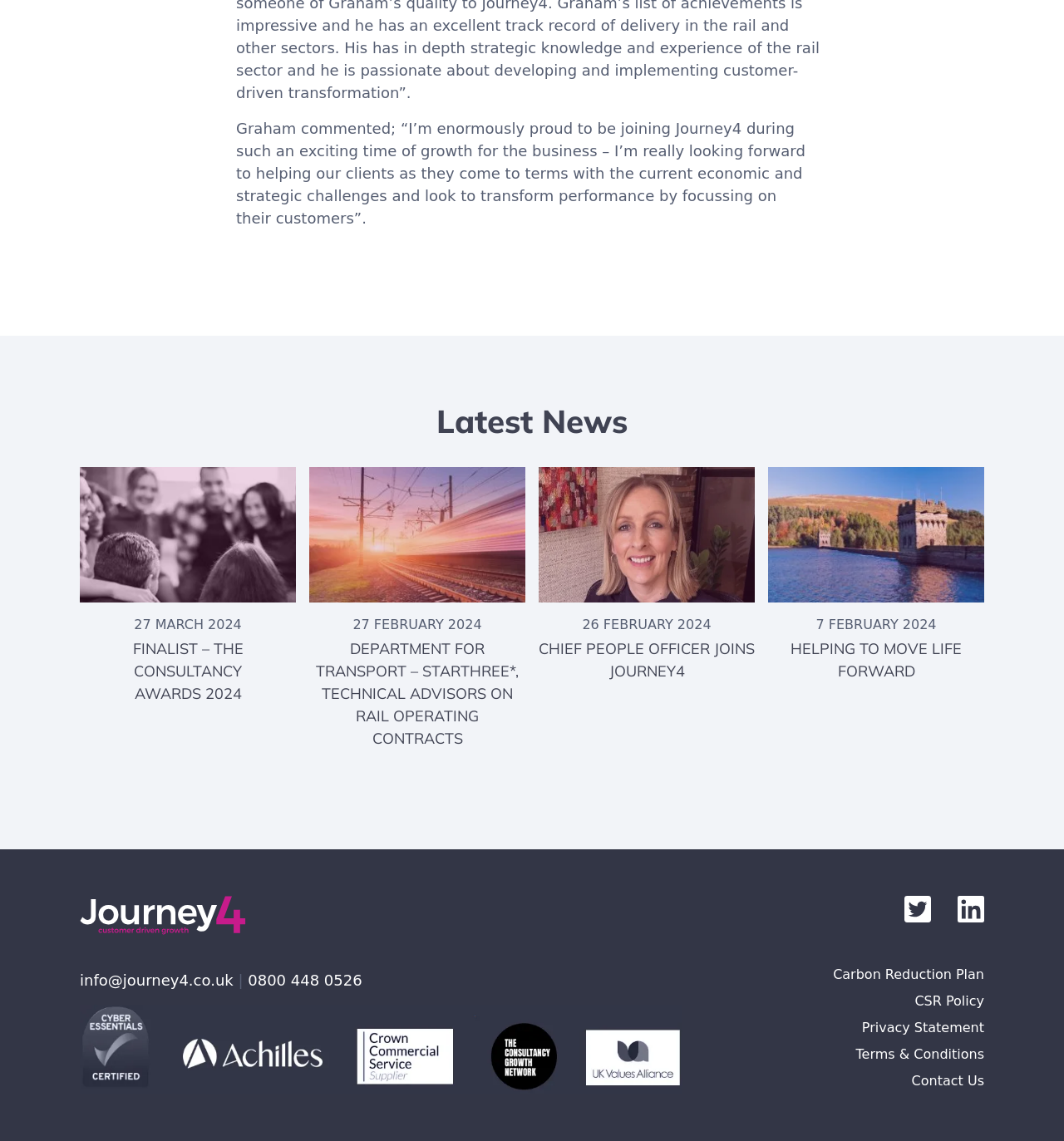Please locate the bounding box coordinates of the region I need to click to follow this instruction: "Read the latest news".

[0.075, 0.353, 0.925, 0.409]